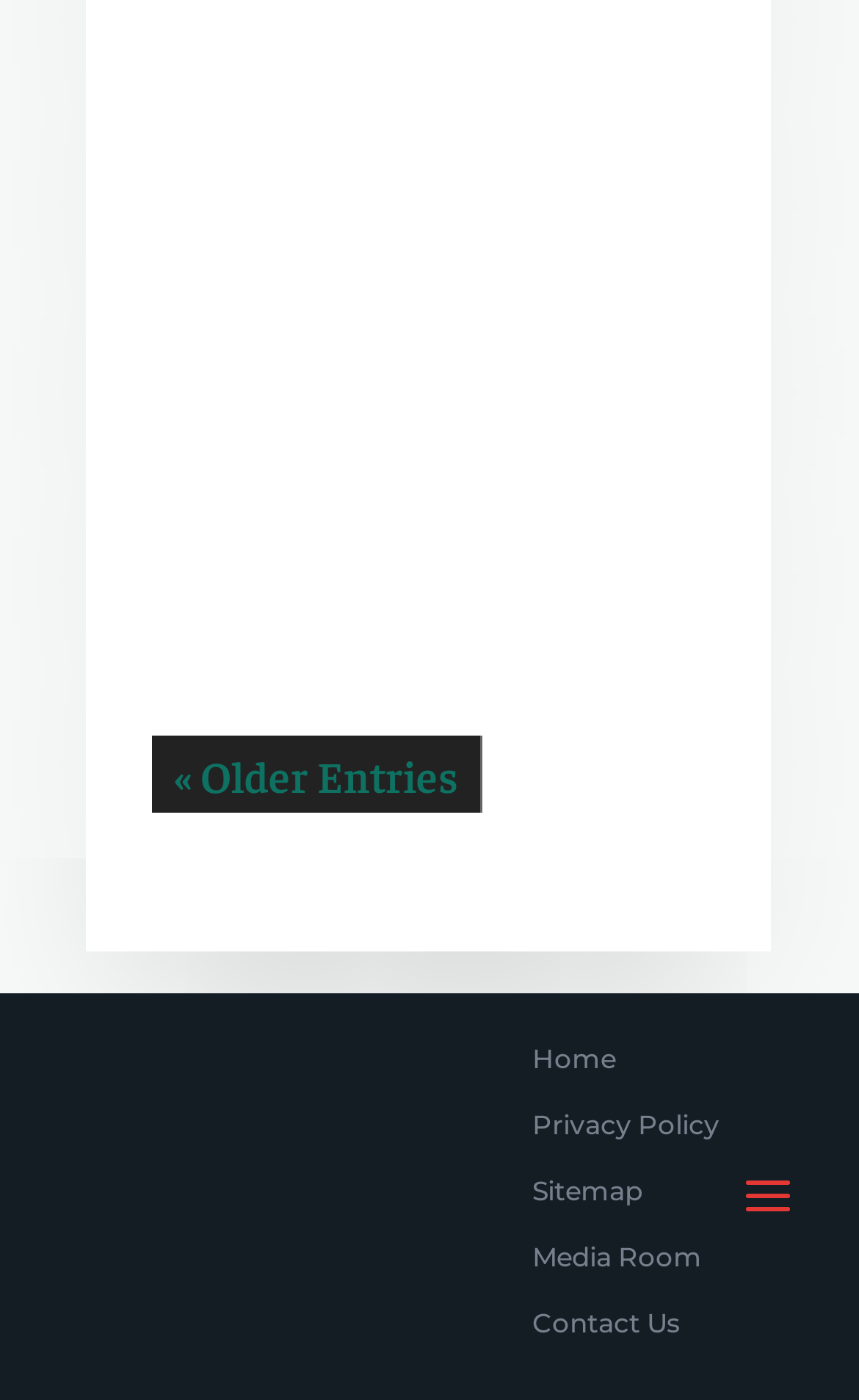Return the bounding box coordinates of the UI element that corresponds to this description: "Home". The coordinates must be given as four float numbers in the range of 0 and 1, [left, top, right, bottom].

[0.619, 0.746, 0.717, 0.781]